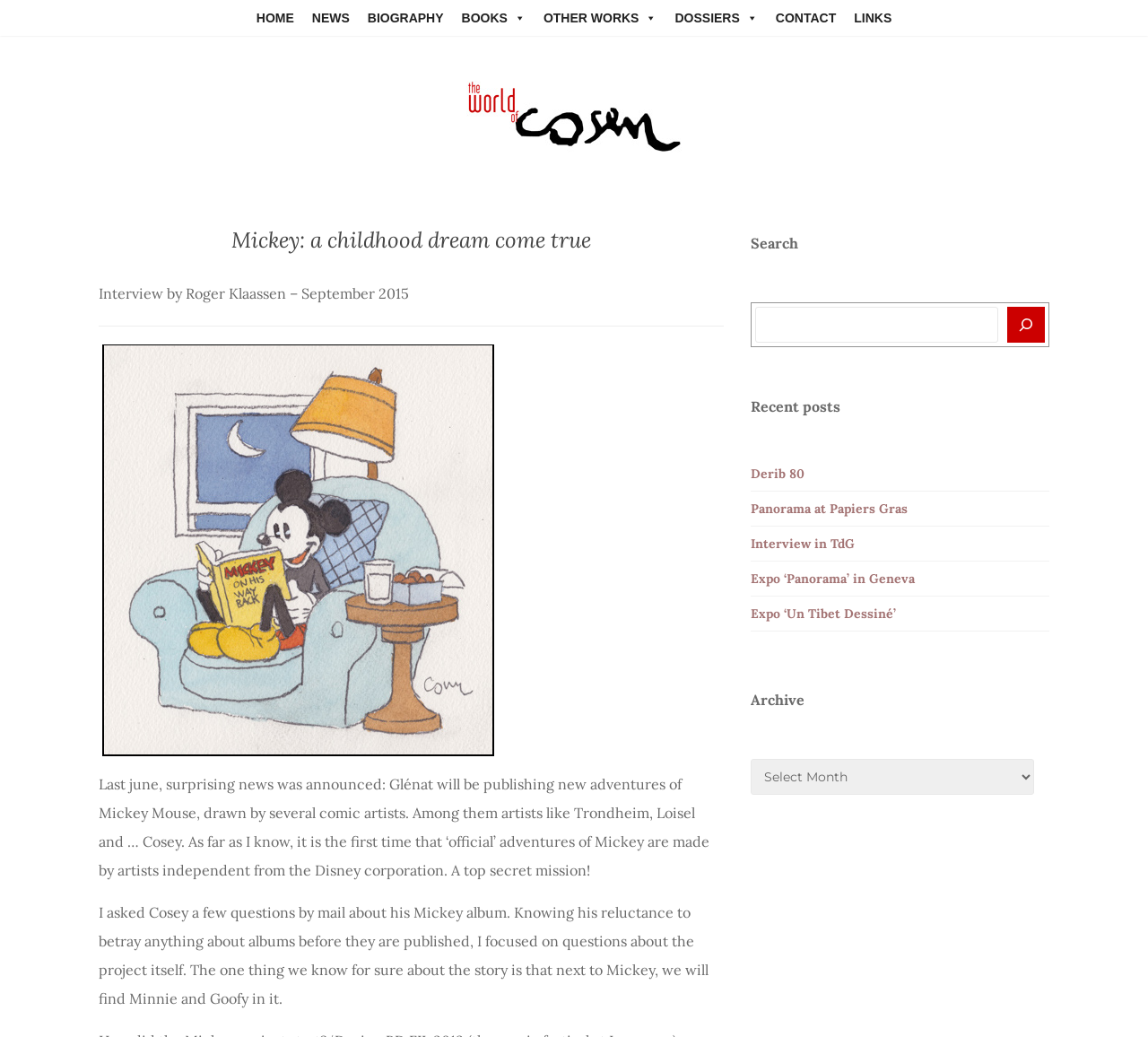Summarize the contents and layout of the webpage in detail.

The webpage is about the world of Cosey, a comic artist. At the top, there is a navigation menu with links to "HOME", "NEWS", "BIOGRAPHY", "BOOKS", "OTHER WORKS", "DOSSIERS", "CONTACT", and "LINKS". Below the navigation menu, there is a large header with the title "Mickey: a childhood dream come true" and a smaller text "The World of Cosey".

On the left side of the page, there is an interview section with a heading "Mickey: a childhood dream come true" and a subheading "Interview by Roger Klaassen – September 2015". Below the heading, there is a separator line, followed by a brief introduction to the interview. The introduction is accompanied by an image of Mickey Mouse.

The main content of the interview is divided into two paragraphs. The first paragraph discusses the announcement of new Mickey Mouse adventures being published by Glénat, featuring several comic artists, including Cosey. The second paragraph is about the questions asked to Cosey regarding his Mickey album.

On the right side of the page, there is a complementary section with a search bar at the top, followed by a list of recent posts, including links to "Derib 80", "Panorama at Papiers Gras", "Interview in TdG", "Expo ‘Panorama’ in Geneva", and "Expo ‘Un Tibet Dessiné’". Below the list of recent posts, there is an archive section with a dropdown menu.